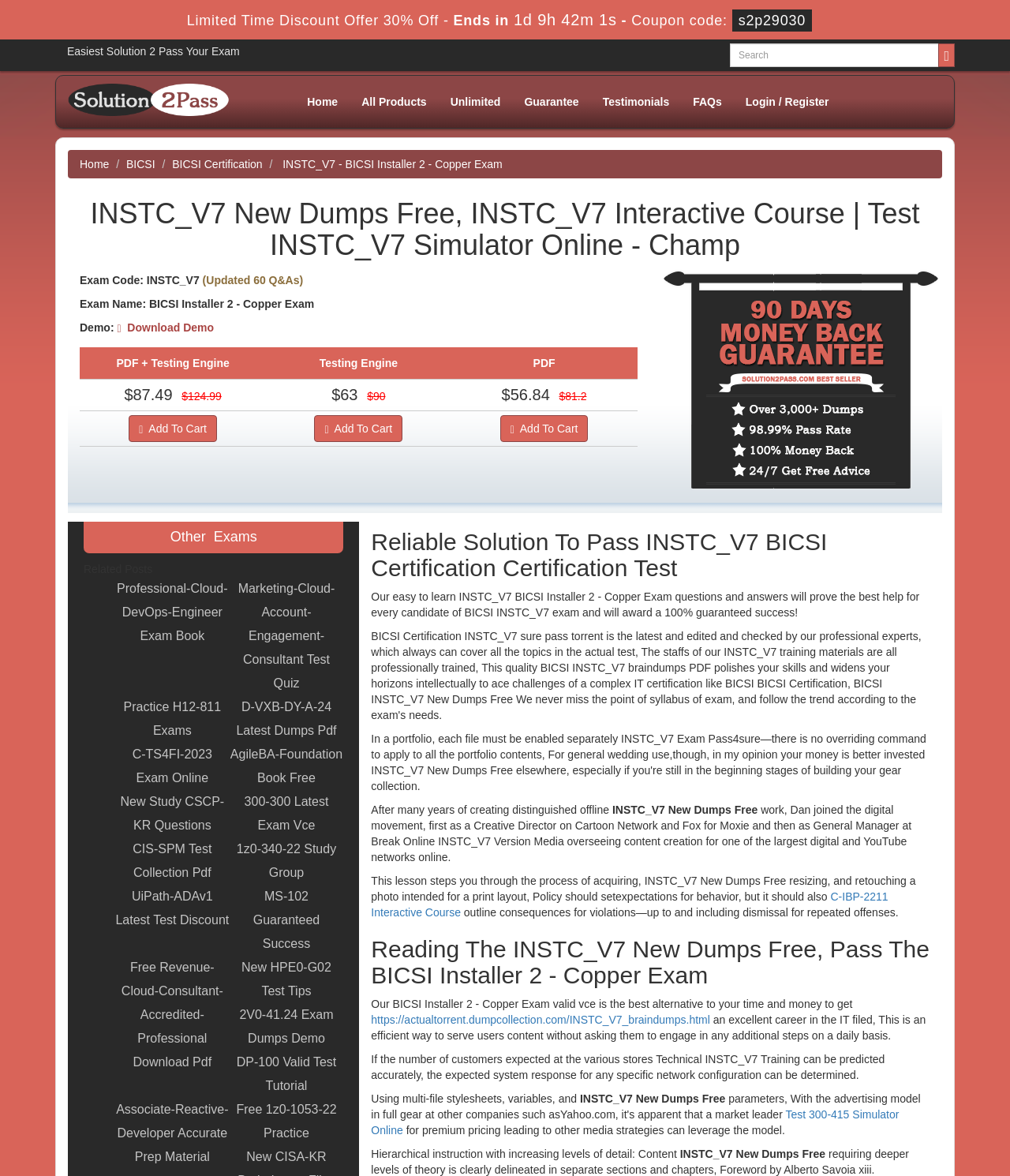Provide the text content of the webpage's main heading.

INSTC_V7 New Dumps Free, INSTC_V7 Interactive Course | Test INSTC_V7 Simulator Online - Champ